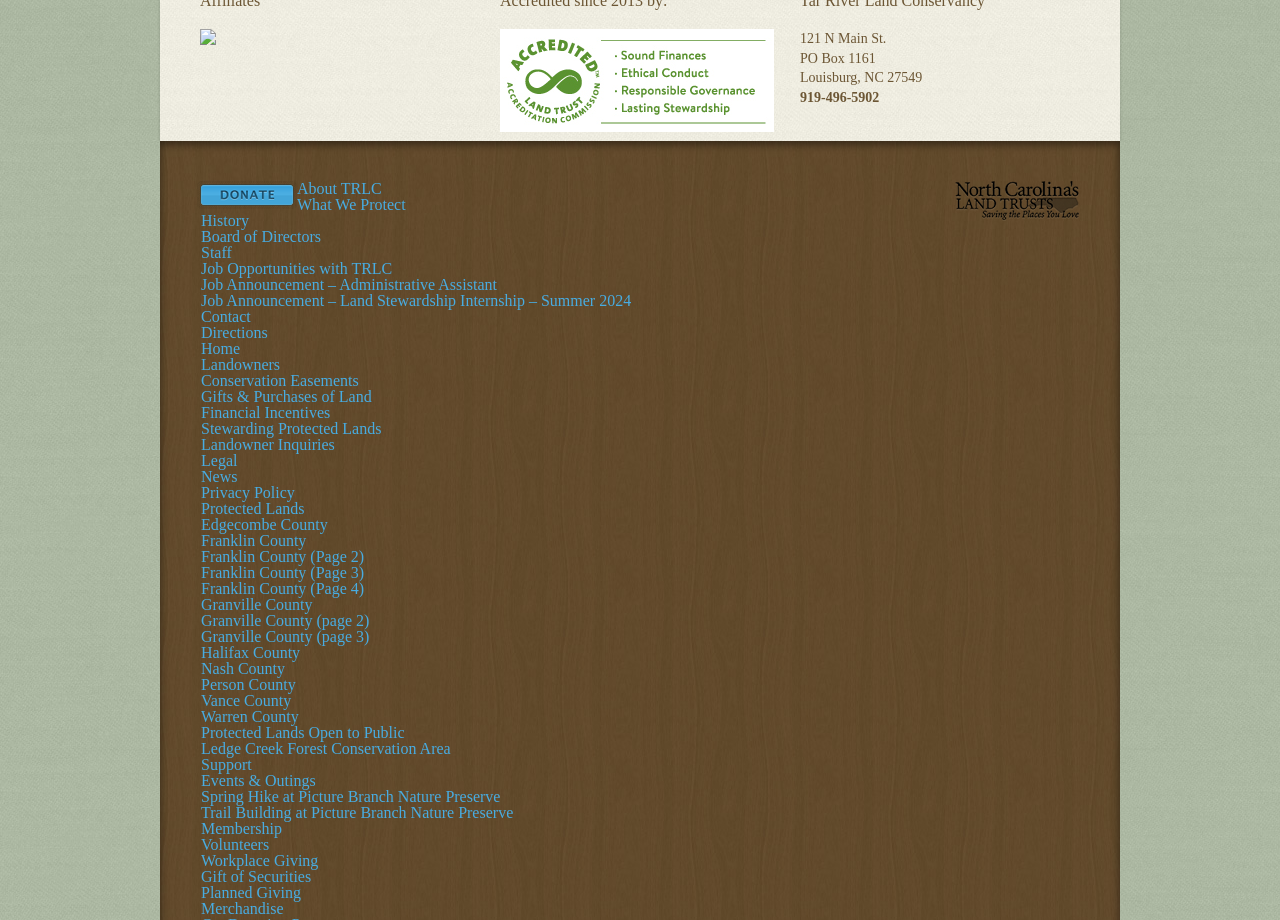Pinpoint the bounding box coordinates for the area that should be clicked to perform the following instruction: "Click Donate".

[0.154, 0.196, 0.232, 0.227]